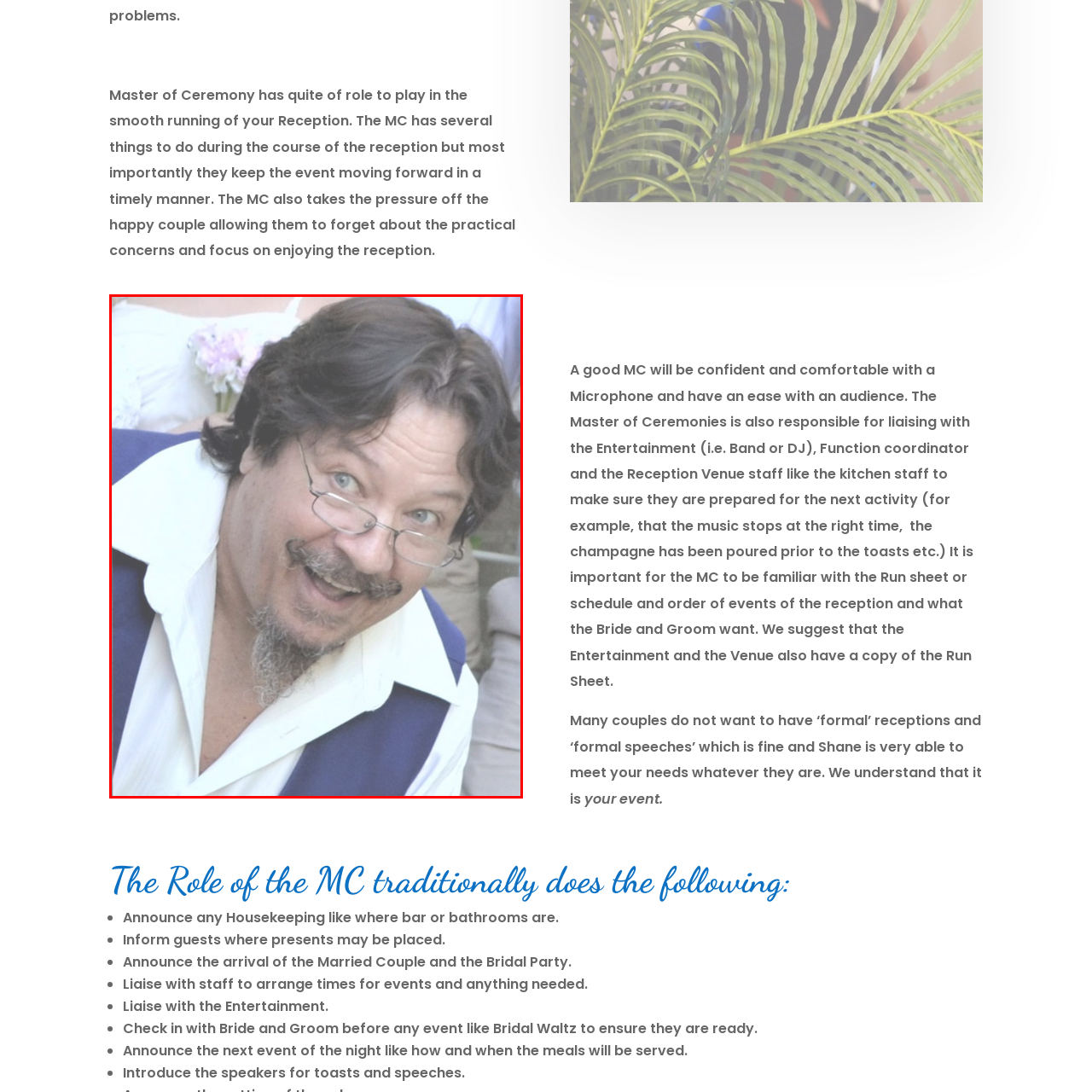Write a thorough description of the contents of the image marked by the red outline.

In this cheerful photograph, Shane Kells, an experienced Celebrant and Master of Ceremonies, is captured mid-laugh, exuding warmth and approachability. His playful expression and engaging demeanor reflect his role in ensuring a smooth and enjoyable reception experience for guests. Dressed in a white shirt with a blue vest, he appears ready to facilitate events, making guests feel comfortable and at ease. This image embodies the essence of a skilled MC, who not only directs the flow of events but also connects with the audience, allowing couples to focus on celebrating their special day without worry.